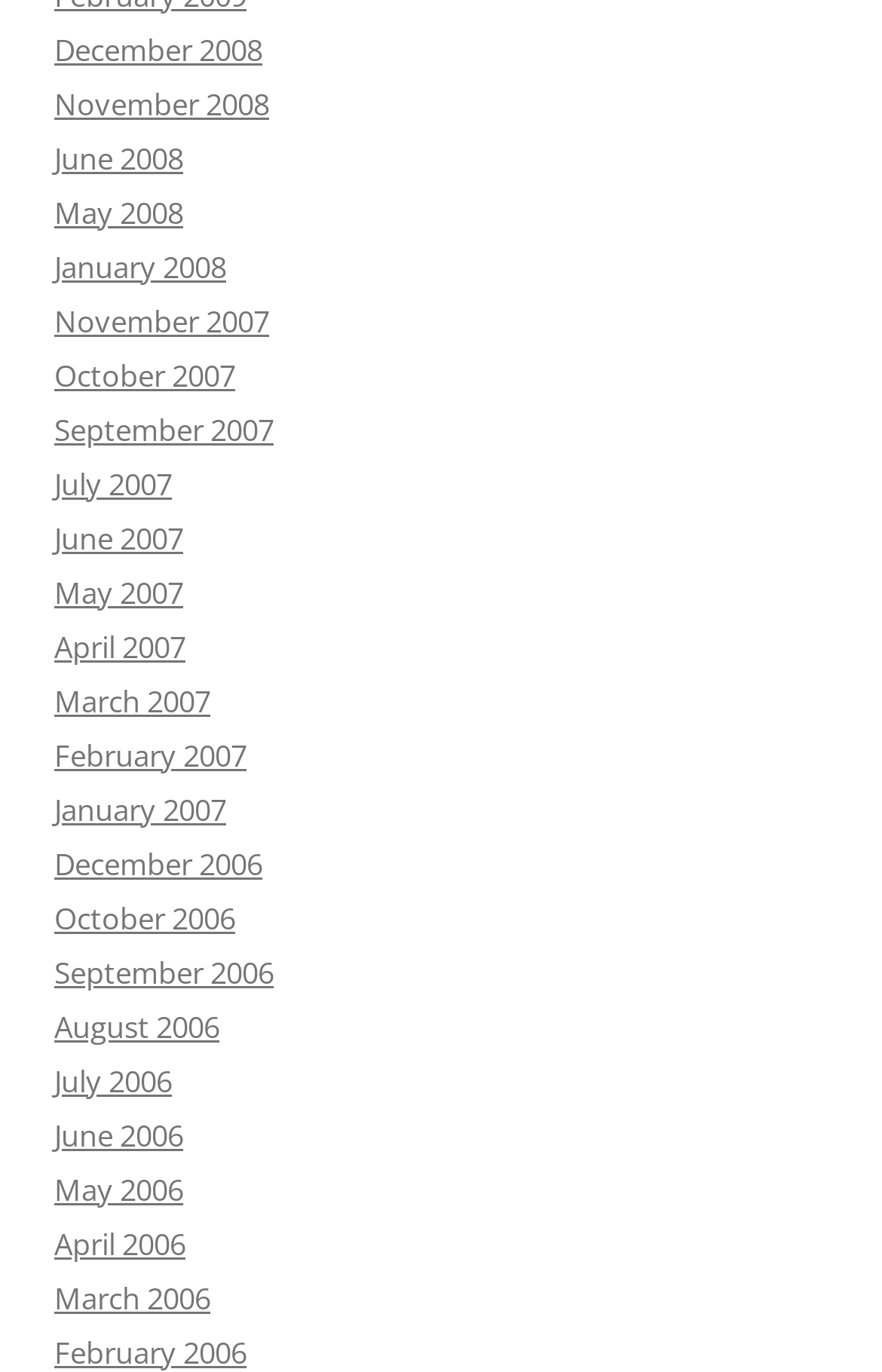How many links are available on the webpage?
Answer the question using a single word or phrase, according to the image.

24